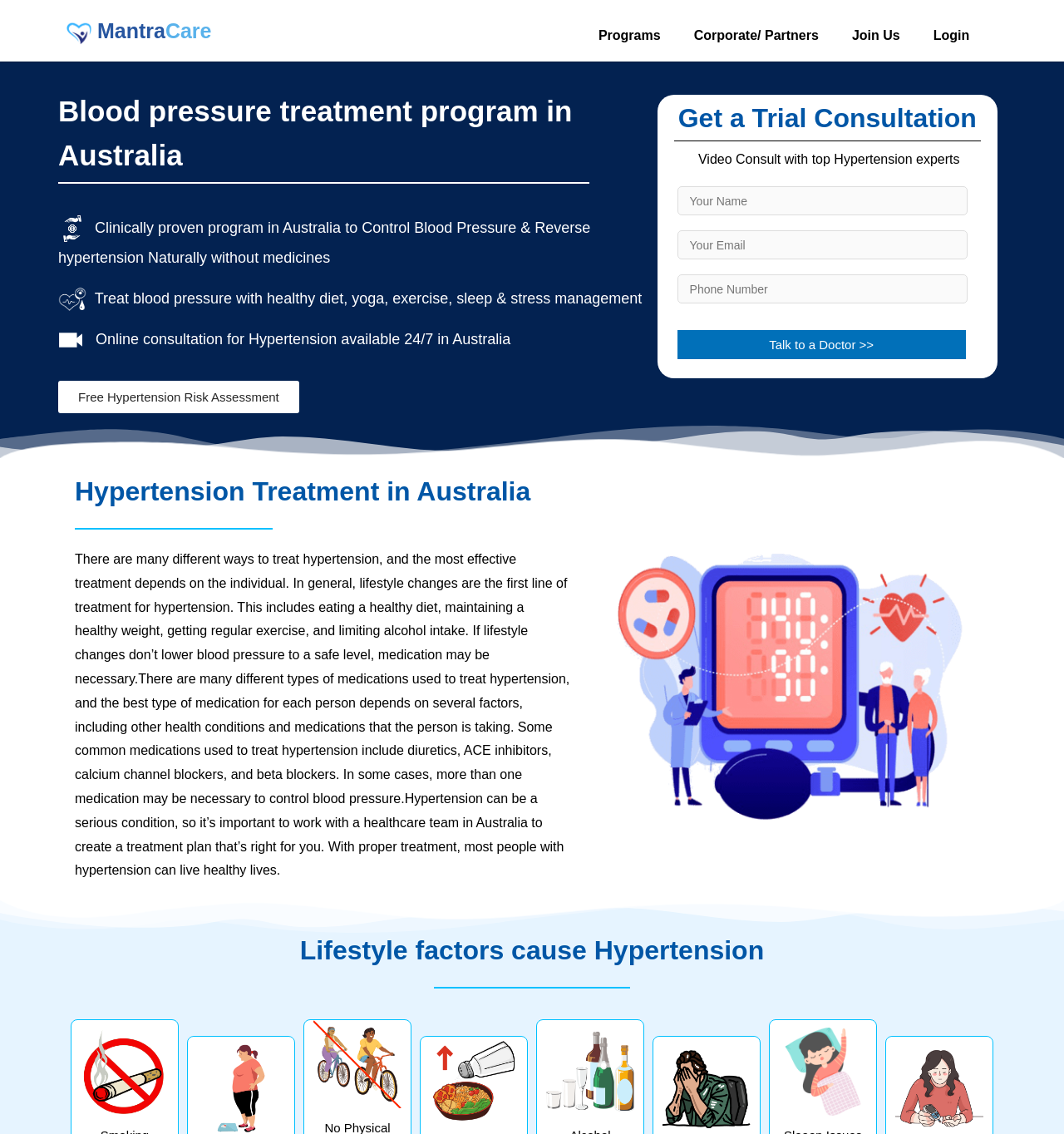Can you provide the bounding box coordinates for the element that should be clicked to implement the instruction: "Enter text in the first input field"?

[0.636, 0.165, 0.909, 0.19]